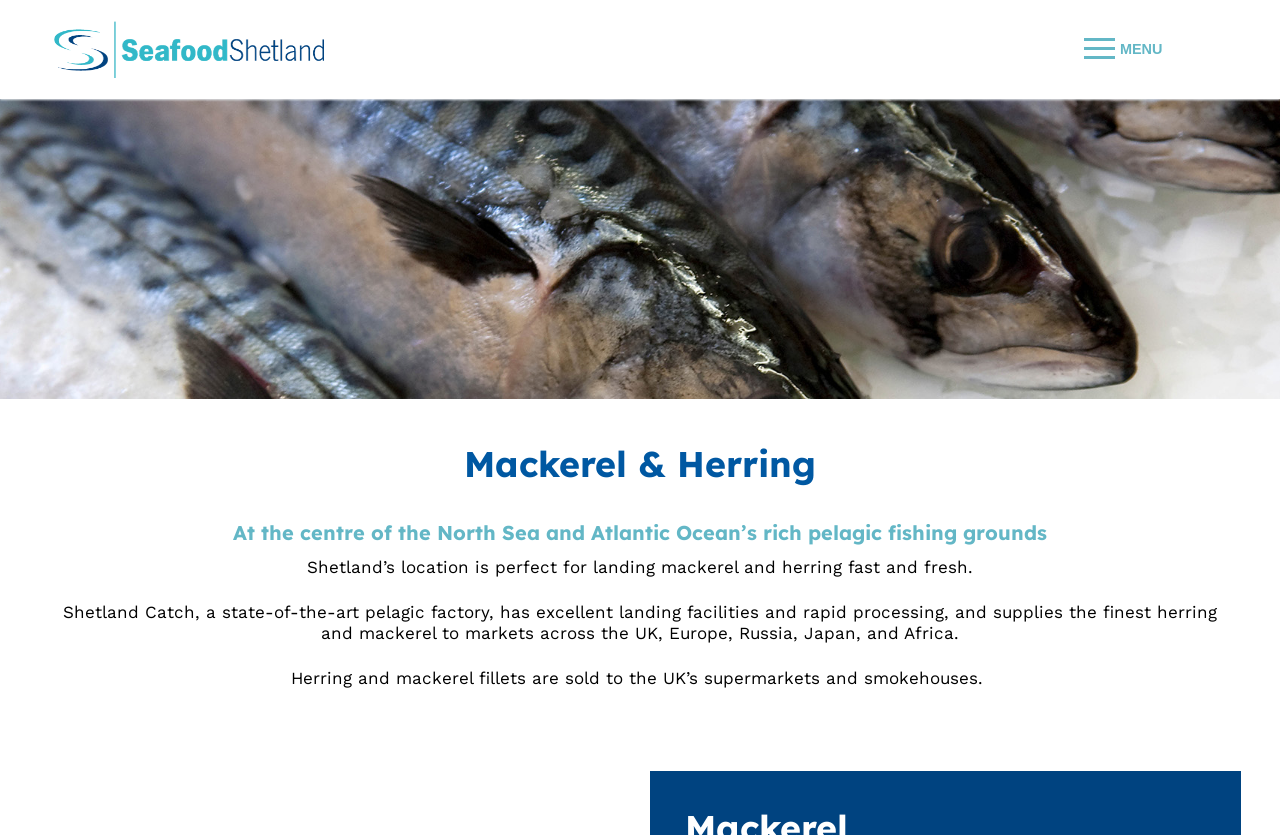Give a succinct answer to this question in a single word or phrase: 
Where are the herring and mackerel fillets sold?

UK's supermarkets and smokehouses